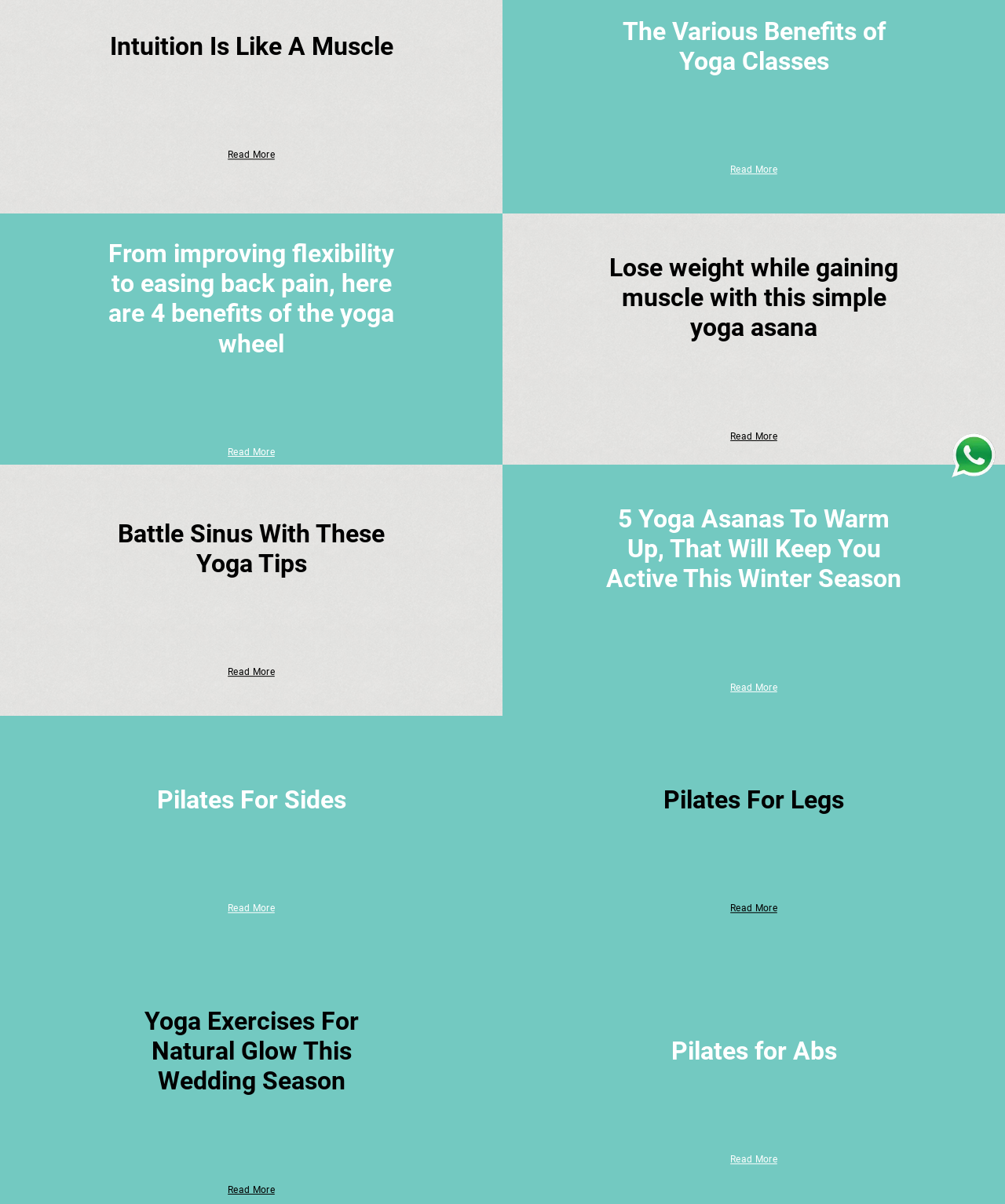Locate the bounding box coordinates for the element described below: "Read More". The coordinates must be four float values between 0 and 1, formatted as [left, top, right, bottom].

[0.725, 0.354, 0.775, 0.371]